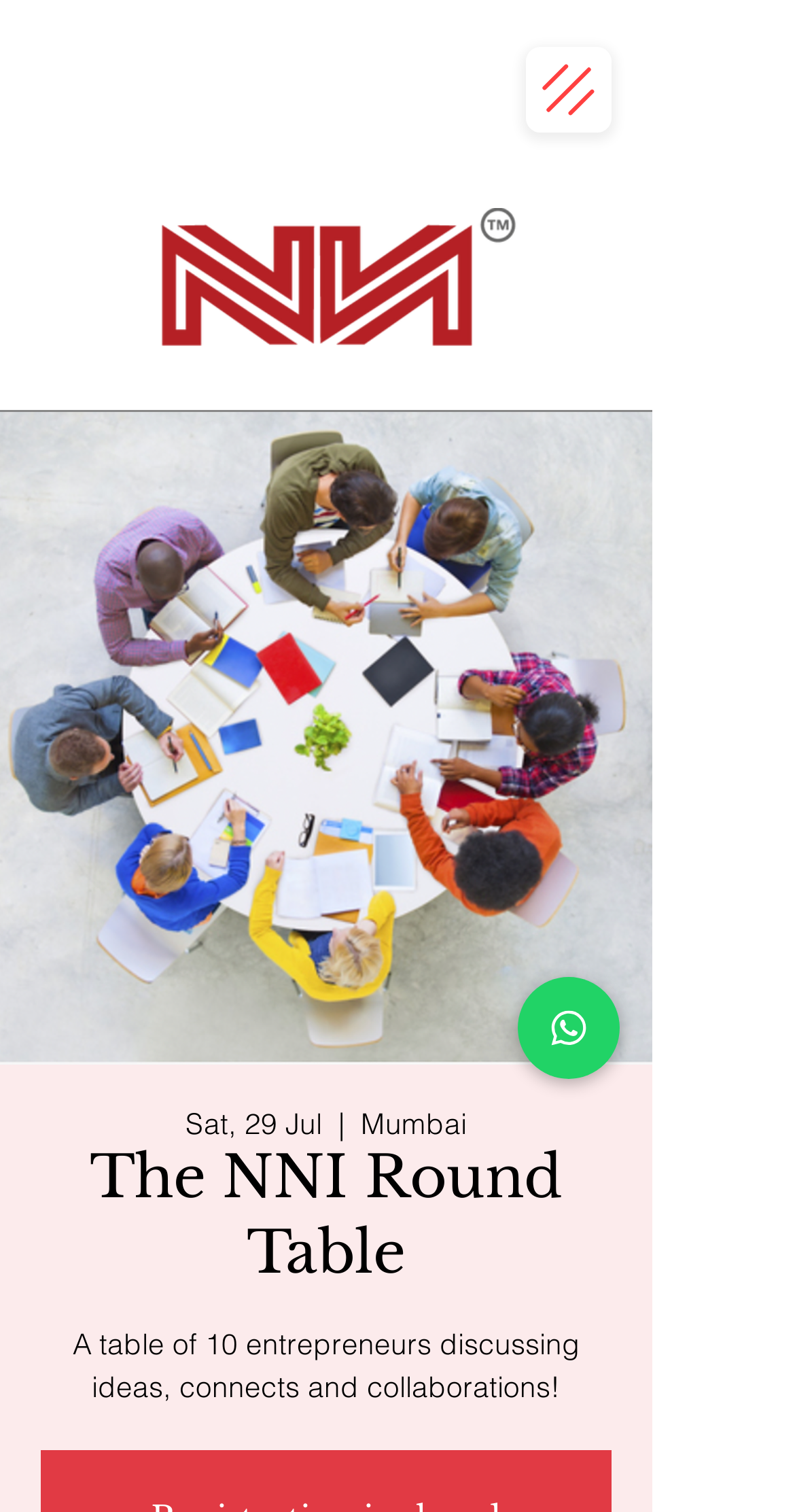Please respond in a single word or phrase: 
What is the image on the top left?

Asset 1@4x.png